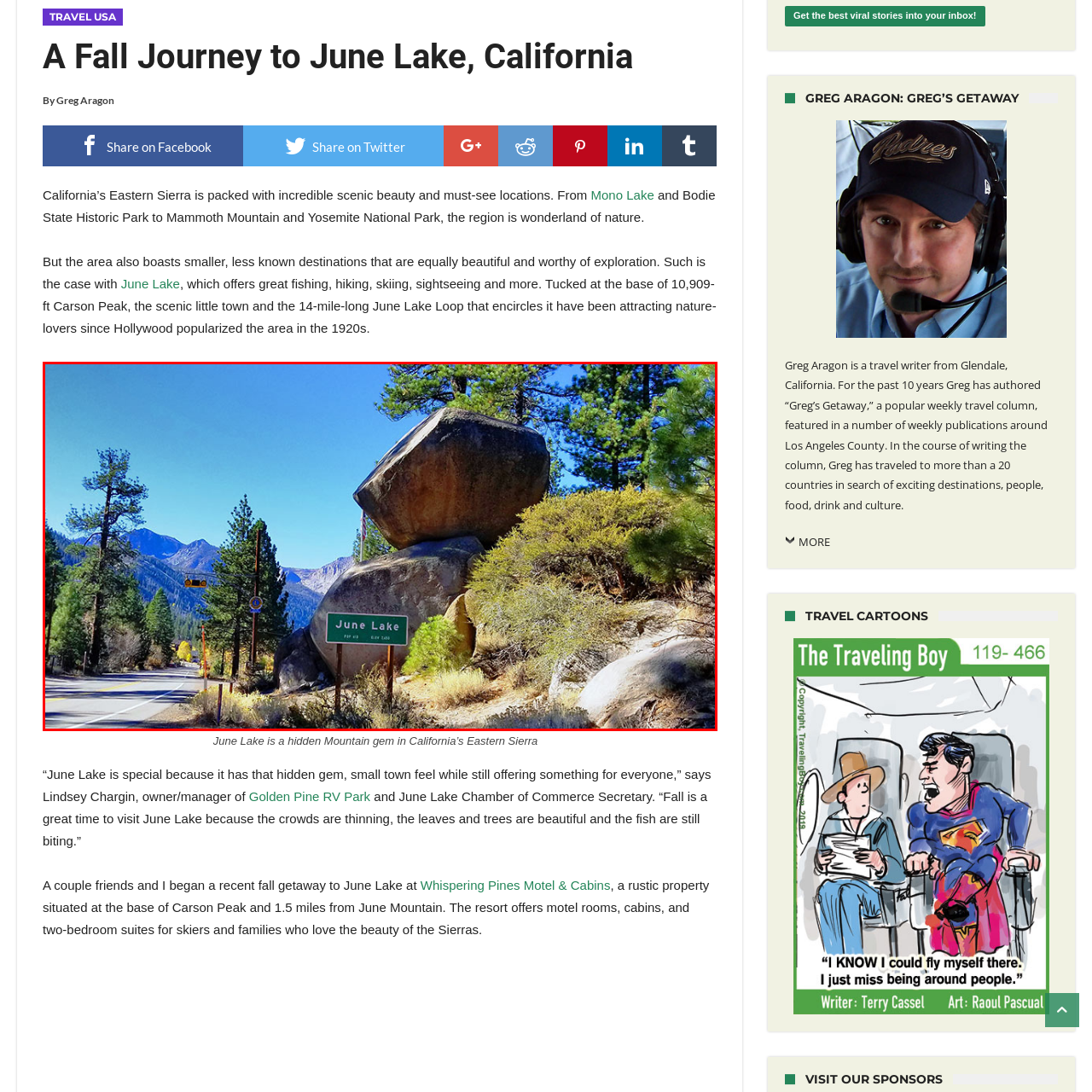What type of trees are framing the road?
Analyze the image surrounded by the red bounding box and provide a thorough answer.

The caption explicitly states that the scenic view along the road leading to June Lake is framed by towering pine trees, which adds to the natural beauty and charm of the area.